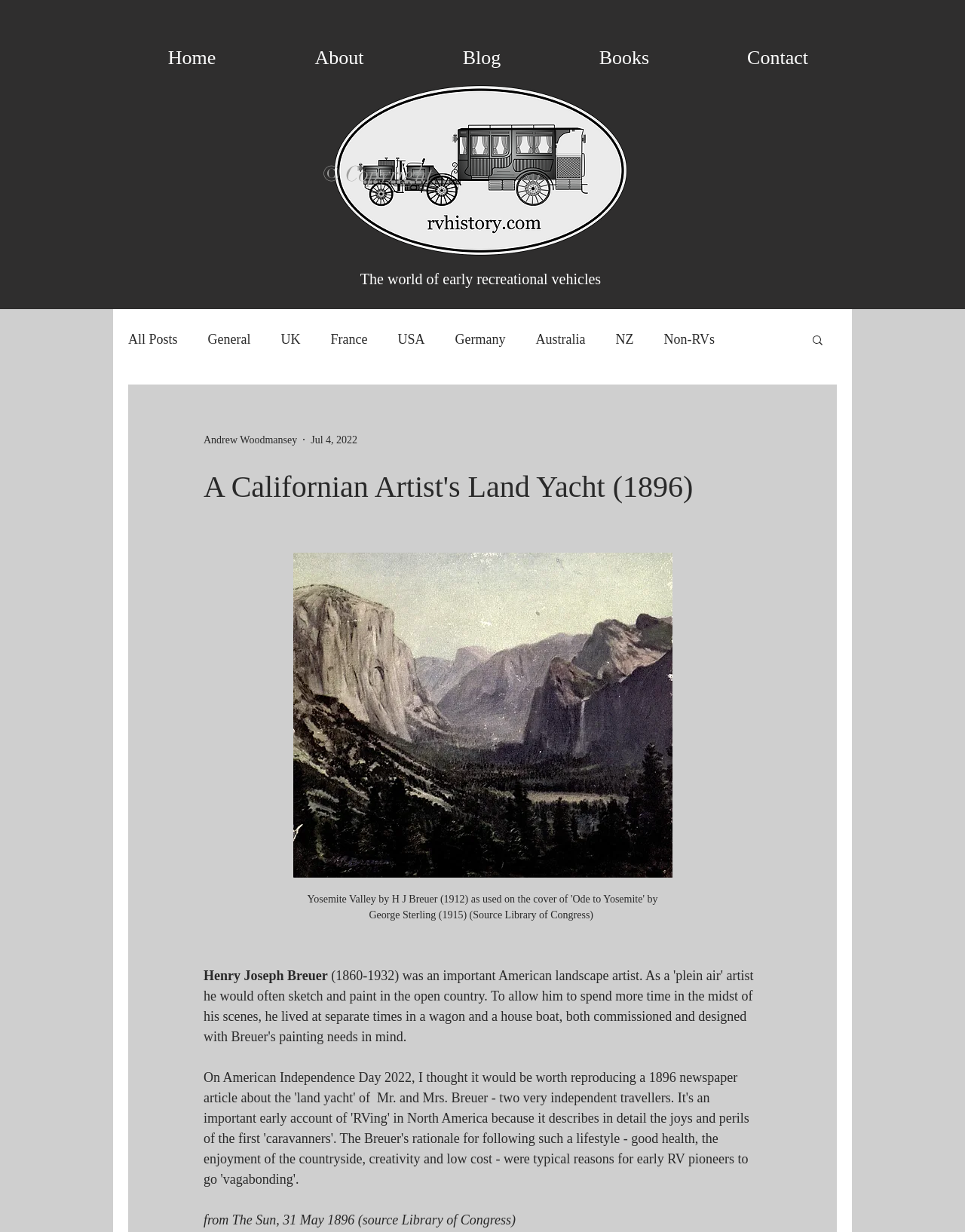How many images are there on the page?
By examining the image, provide a one-word or phrase answer.

3